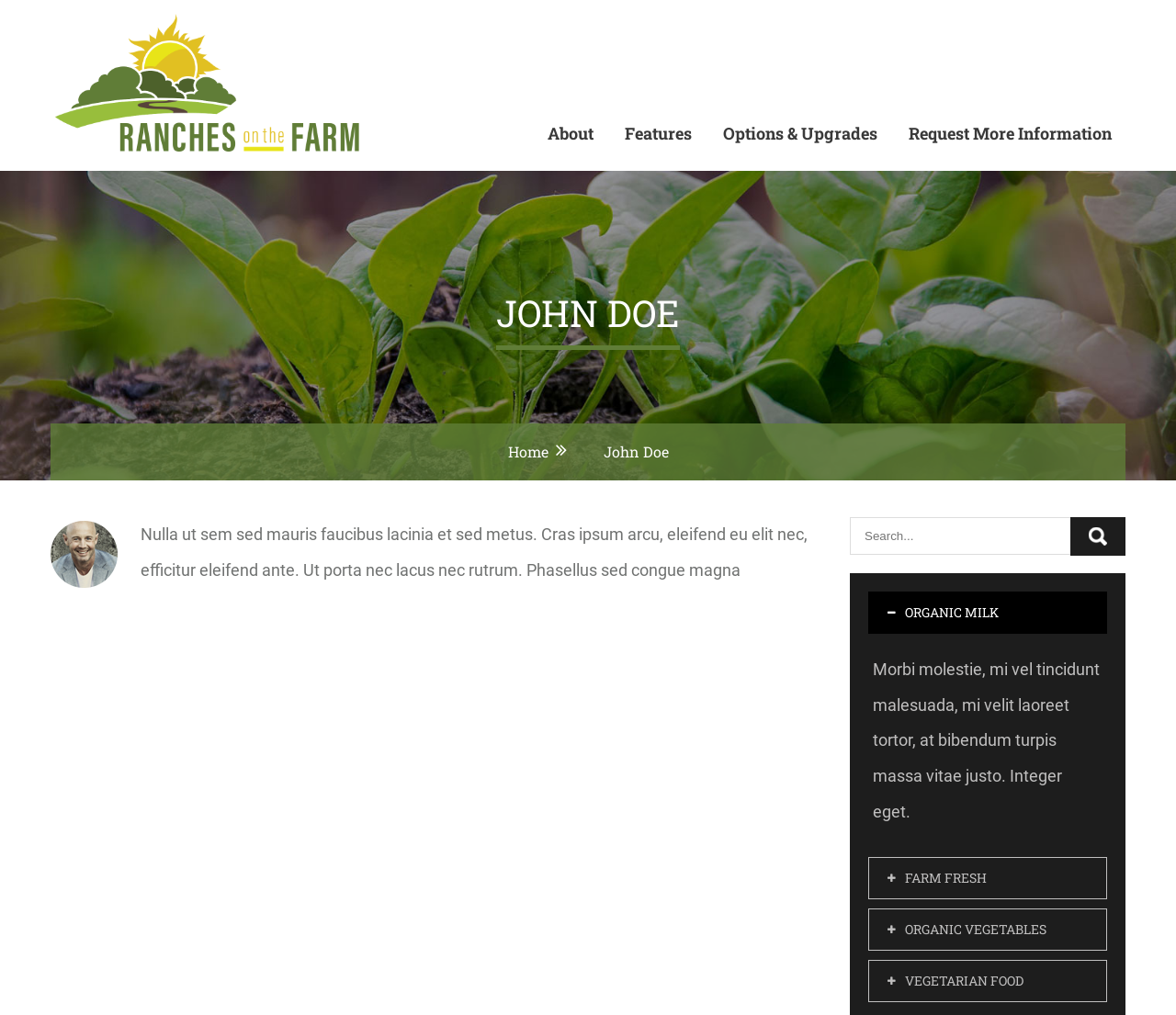Answer the question with a brief word or phrase:
What is the main topic of the webpage?

Ranches On The Farm